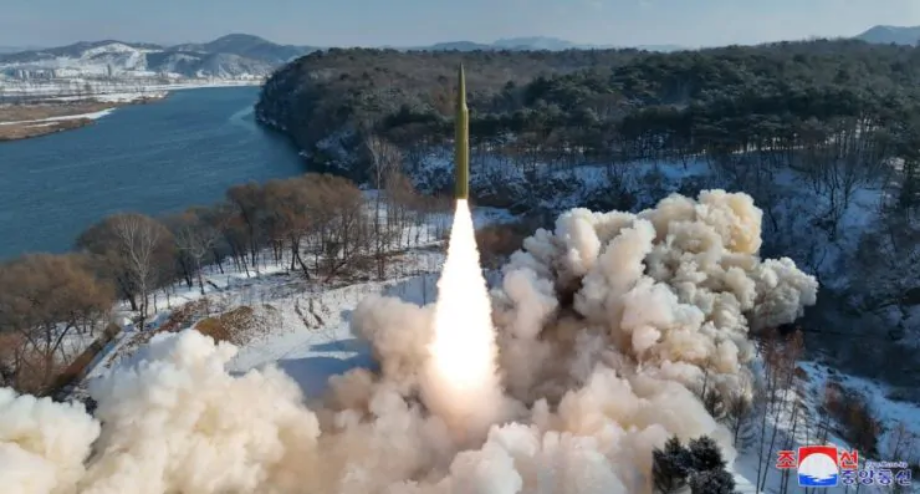Please provide a comprehensive answer to the question below using the information from the image: What is ablaze at the tail of the missile?

The caption explicitly states that the tail of the missile is ablaze with a bright flame as it powers upward, which suggests that the flame is a result of the missile's propulsion system.